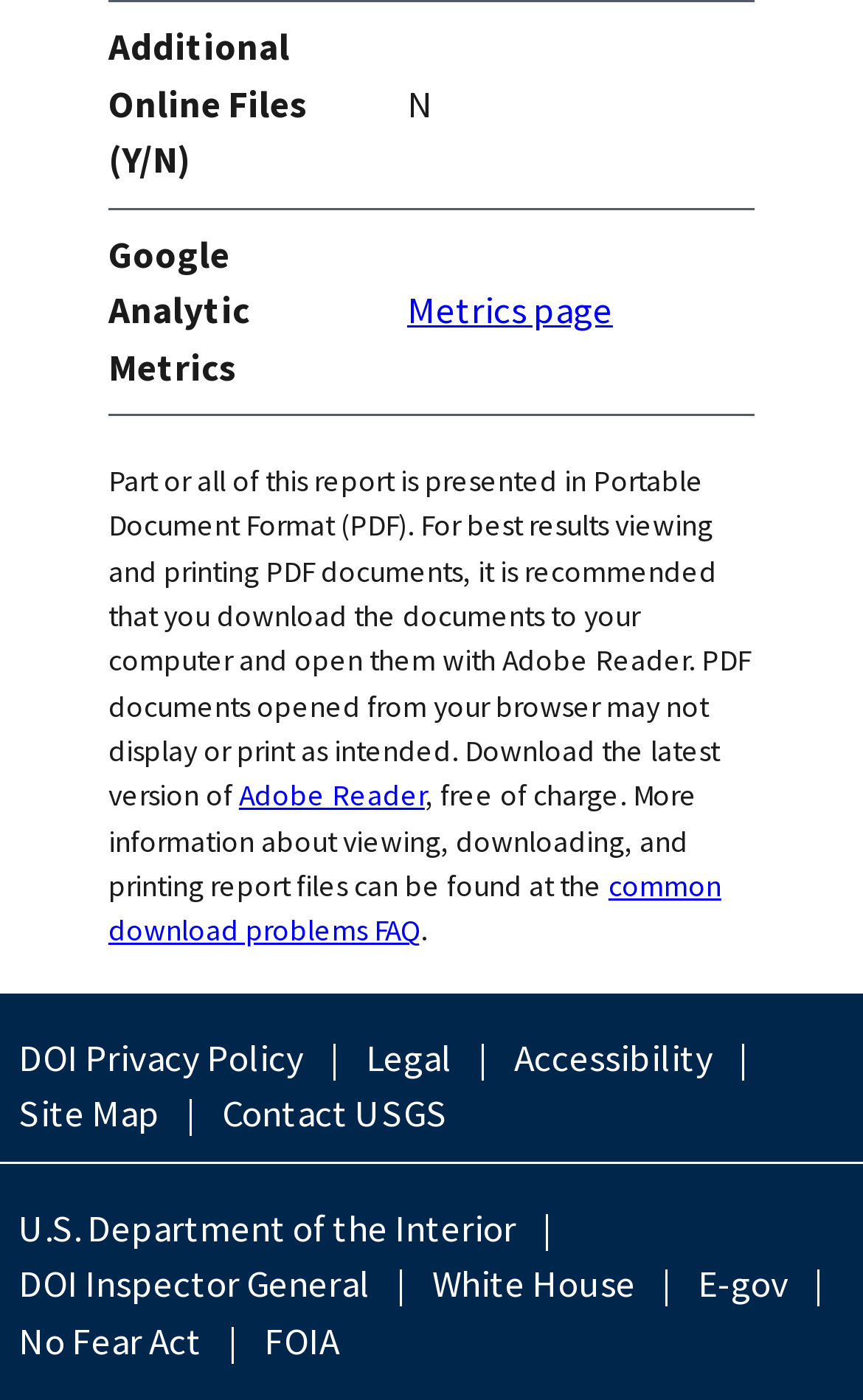What is the footer navigation section divided by?
Deliver a detailed and extensive answer to the question.

The footer navigation section contains links and static text elements, and they are separated by vertical lines, as indicated by the '|' static text elements.